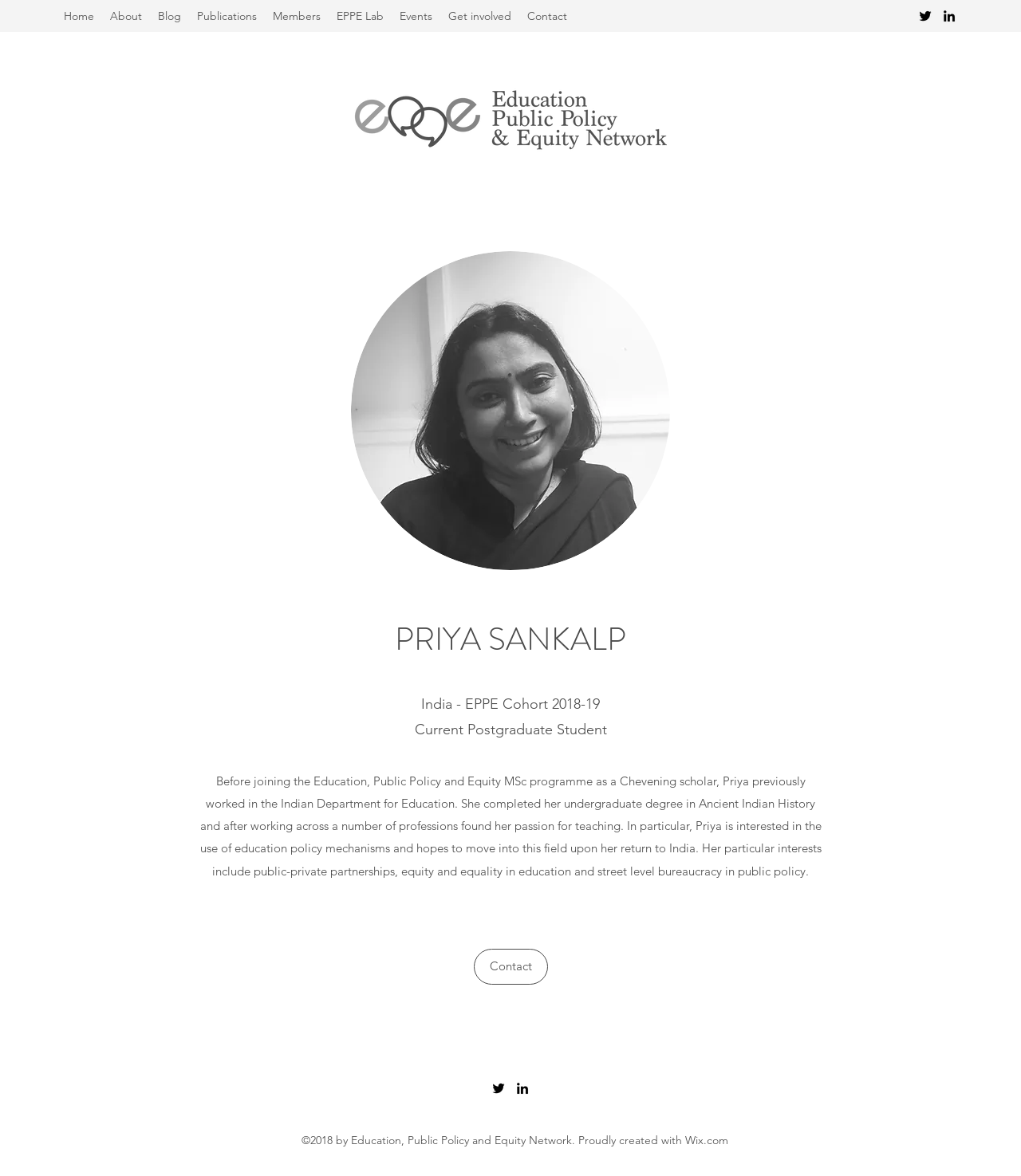Find the bounding box coordinates of the area that needs to be clicked in order to achieve the following instruction: "Visit EPPE Lab". The coordinates should be specified as four float numbers between 0 and 1, i.e., [left, top, right, bottom].

[0.322, 0.003, 0.384, 0.024]